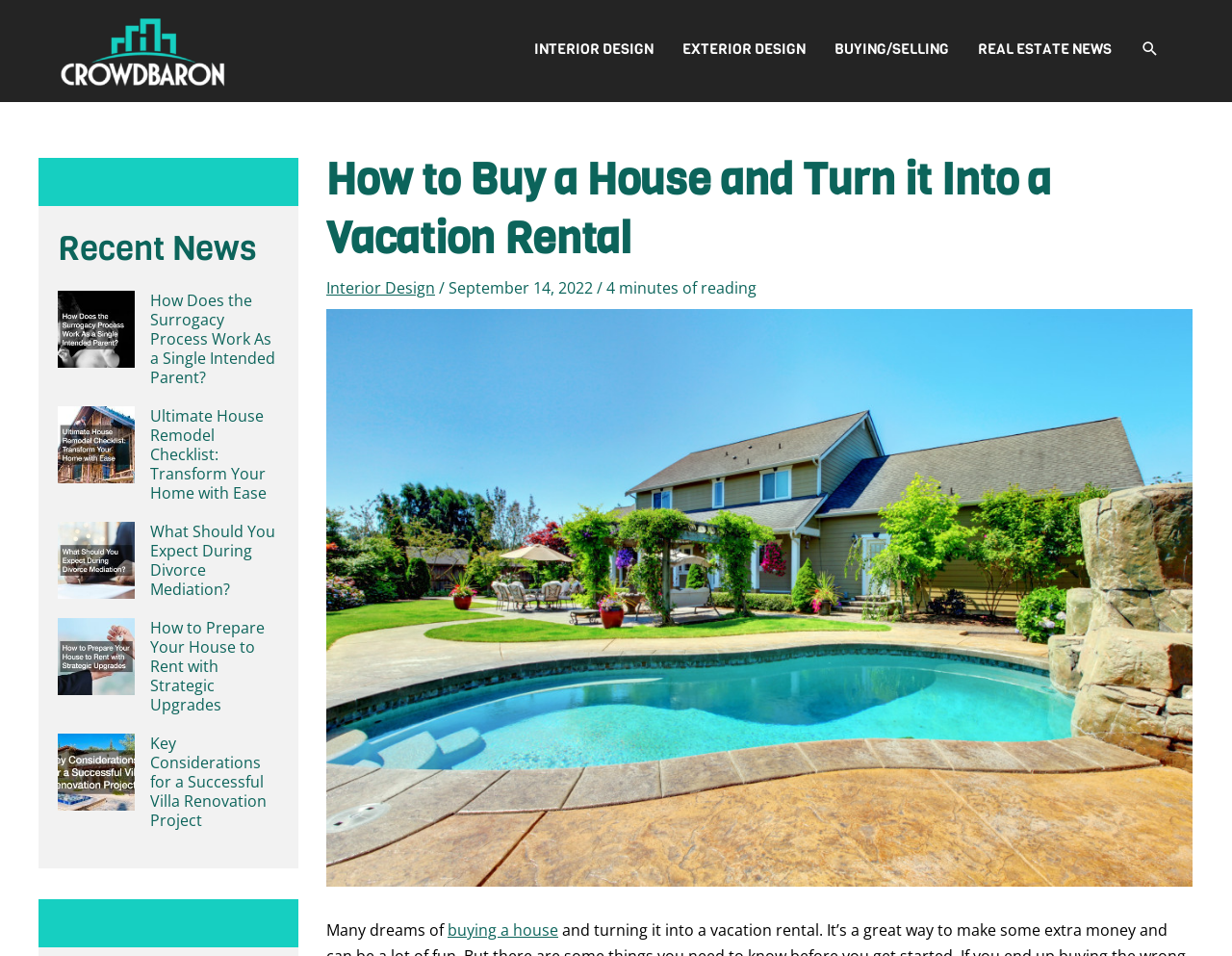Please determine the bounding box coordinates for the element with the description: "Real Estate News".

[0.782, 0.021, 0.914, 0.082]